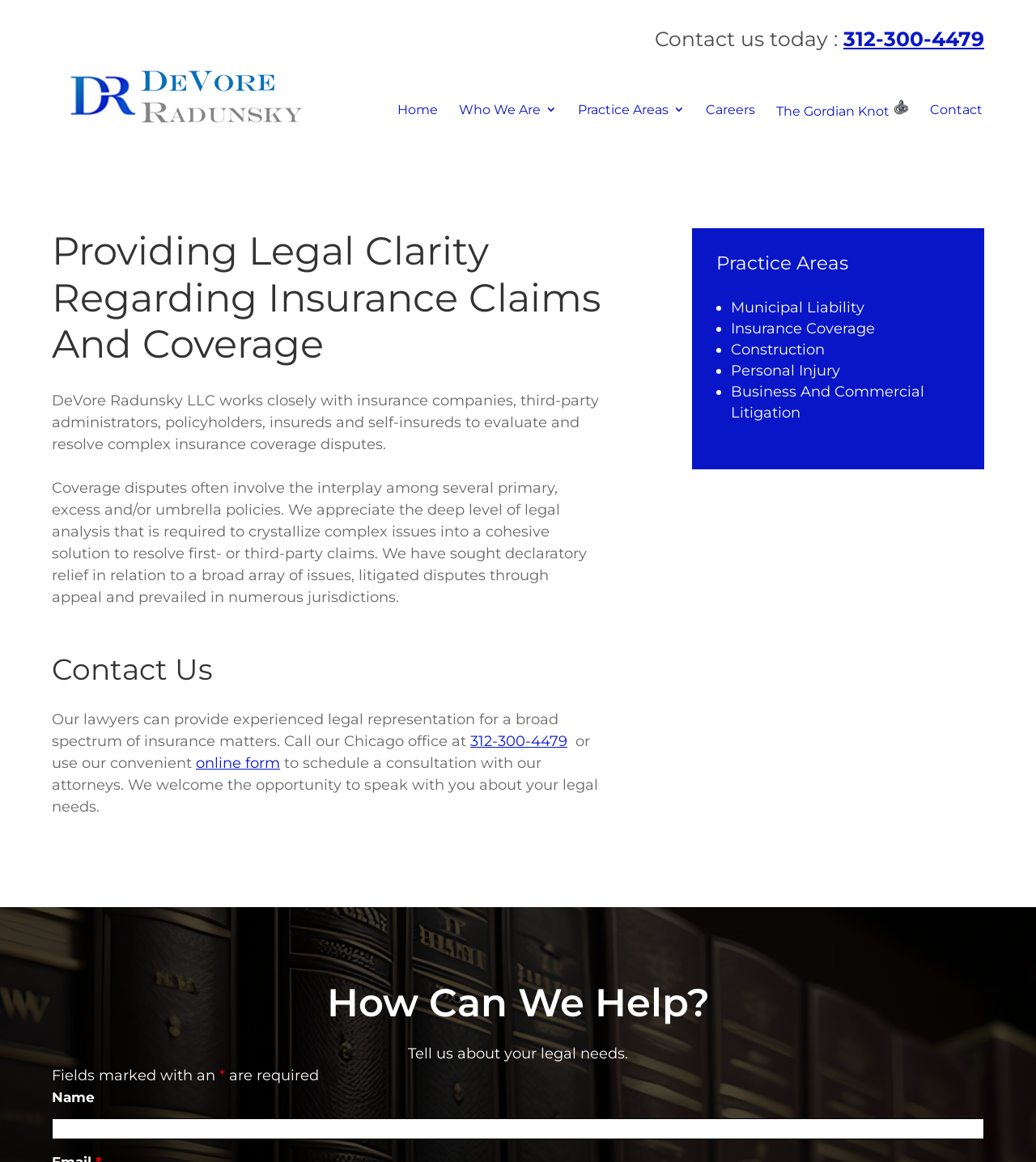What is the purpose of the online form?
Use the image to give a comprehensive and detailed response to the question.

The online form is provided as a convenient way to schedule a consultation with the law firm. This is stated in the 'Contact Us' section, where it is mentioned that I can use the online form to schedule a consultation with the attorneys. The form is likely used to collect information about my legal needs and to facilitate communication with the law firm.